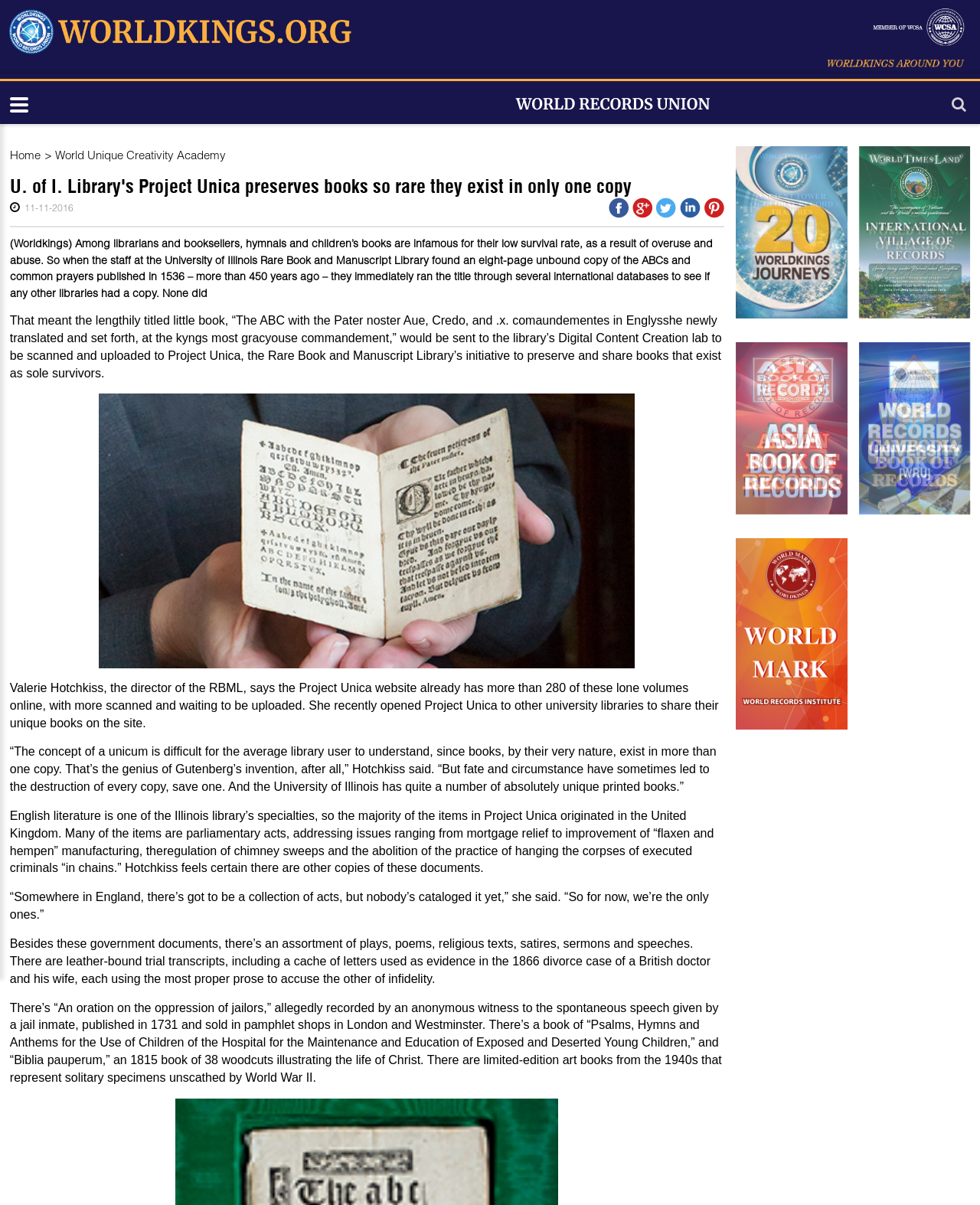What is the specialty of the Illinois library?
Craft a detailed and extensive response to the question.

The answer can be found in the text 'English literature is one of the Illinois library’s specialties, so the majority of the items in Project Unica originated in the United Kingdom.'